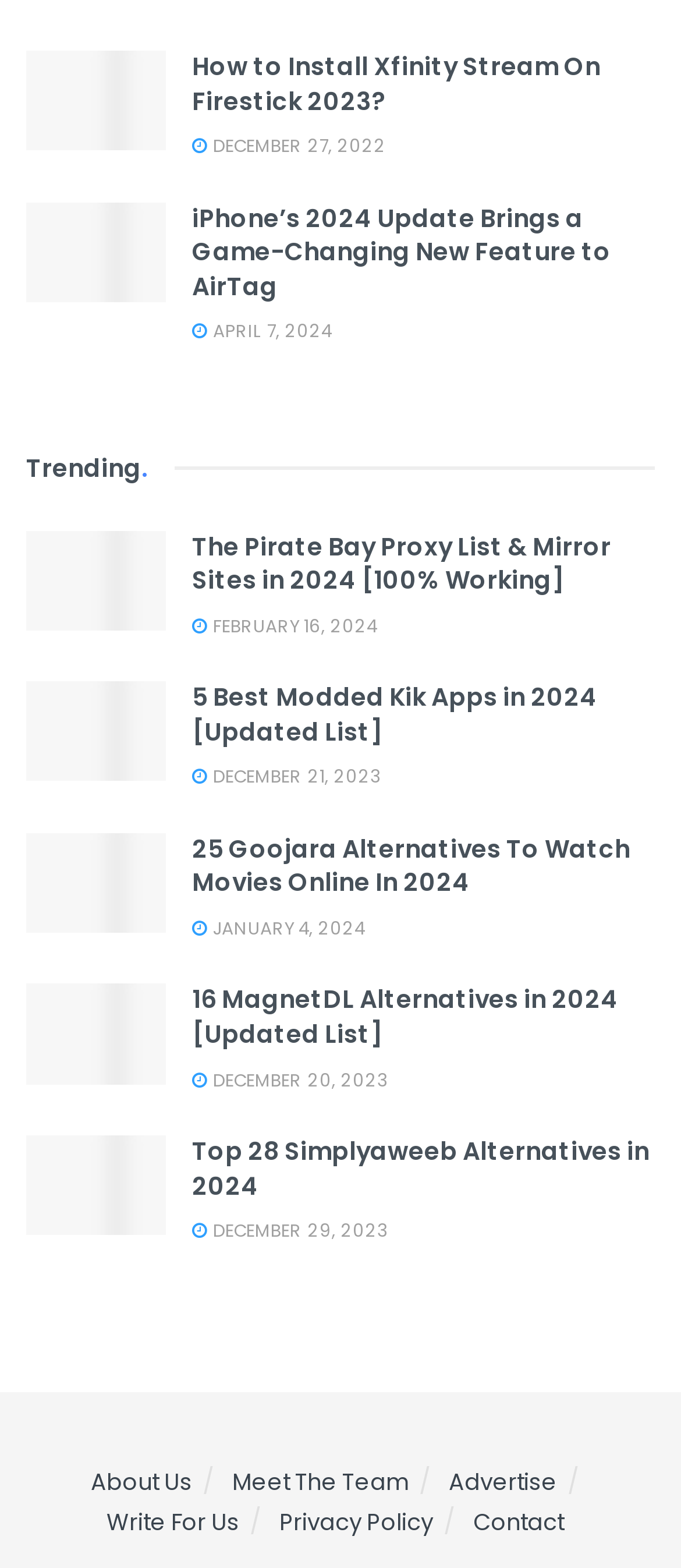Determine the bounding box coordinates for the area that needs to be clicked to fulfill this task: "Visit About Us page". The coordinates must be given as four float numbers between 0 and 1, i.e., [left, top, right, bottom].

[0.133, 0.934, 0.282, 0.955]